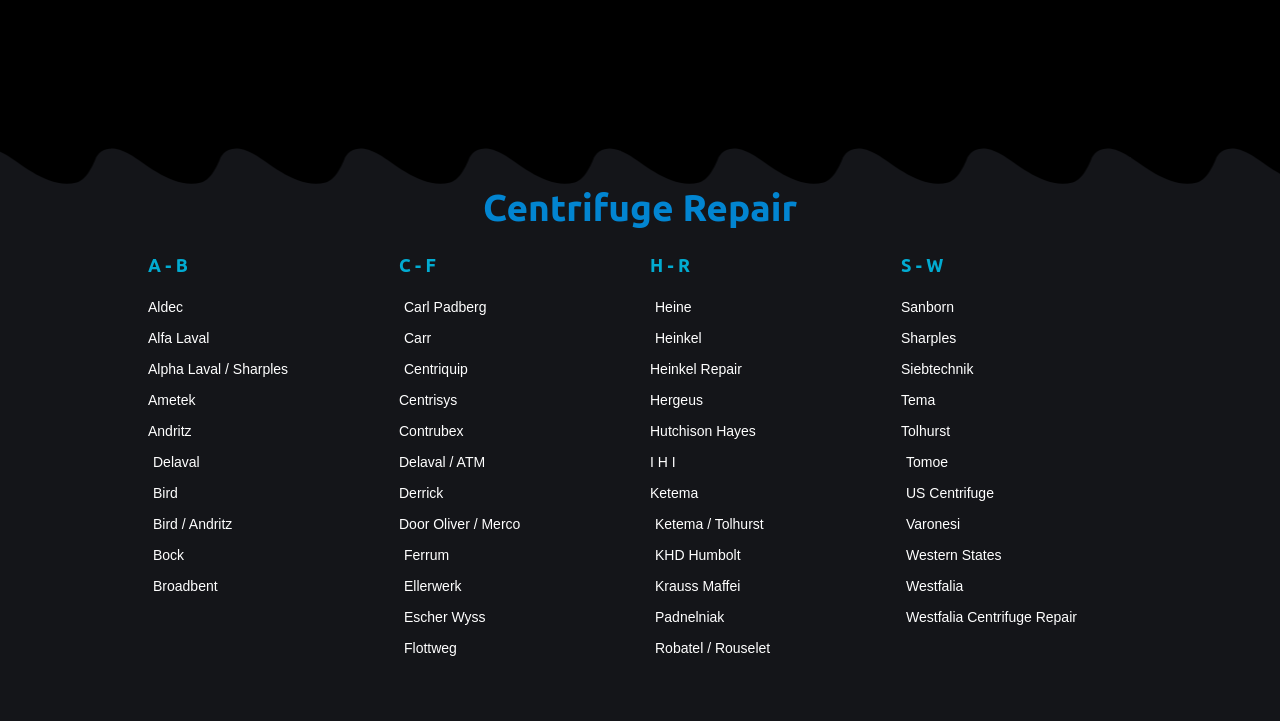Please use the details from the image to answer the following question comprehensively:
How many centrifuge repair services are listed under 'S - W'?

There are eight centrifuge repair services listed under the category 'S - W', namely 'Sanborn', 'Sharples', 'Siebtechnik', 'Tema', 'Tolhurst', 'Tomoe', 'US Centrifuge', and 'Varonesi', as indicated by the link elements with these texts.